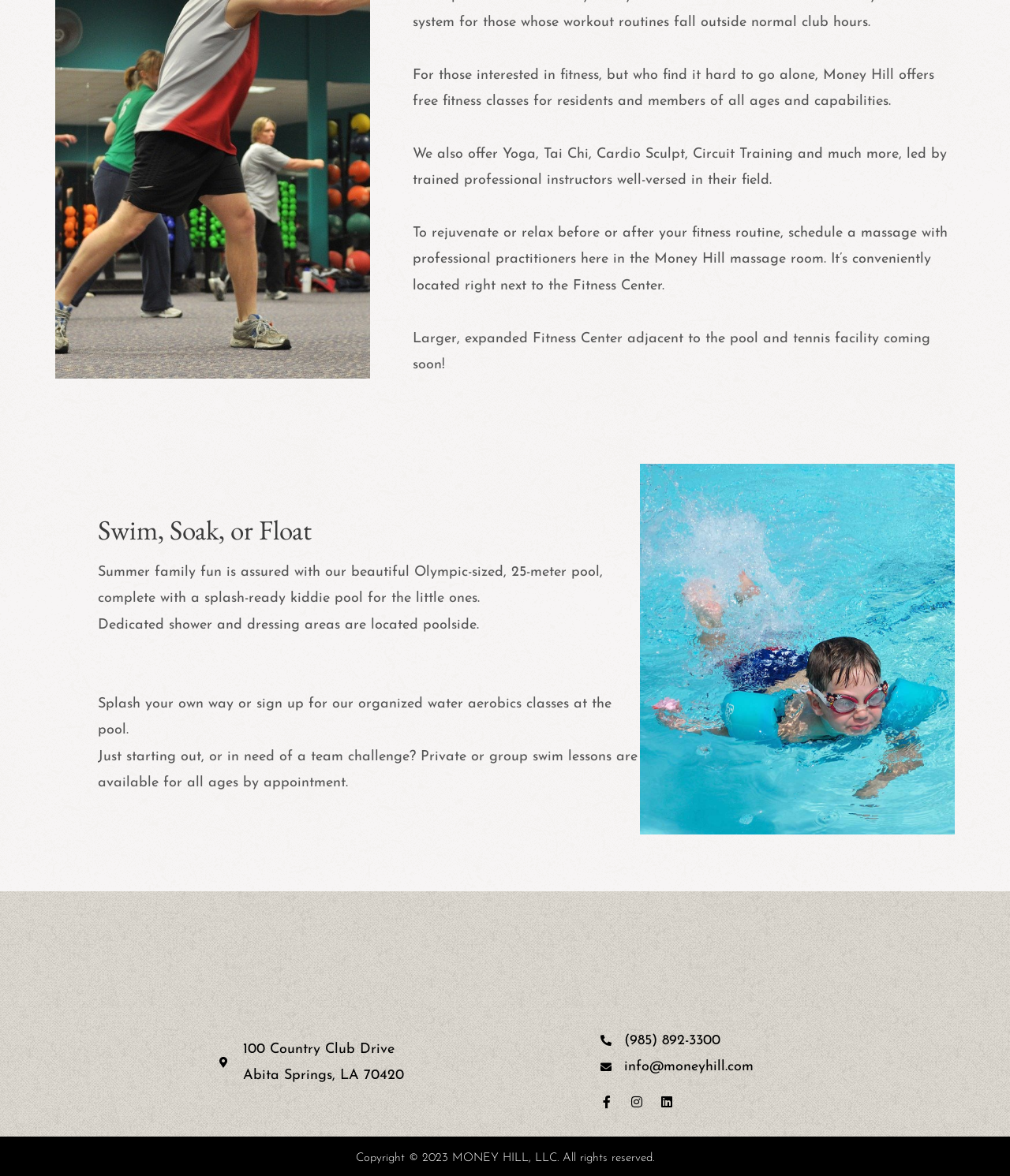Respond to the question with just a single word or phrase: 
What is the address of Money Hill?

100 Country Club Drive Abita Springs, LA 70420